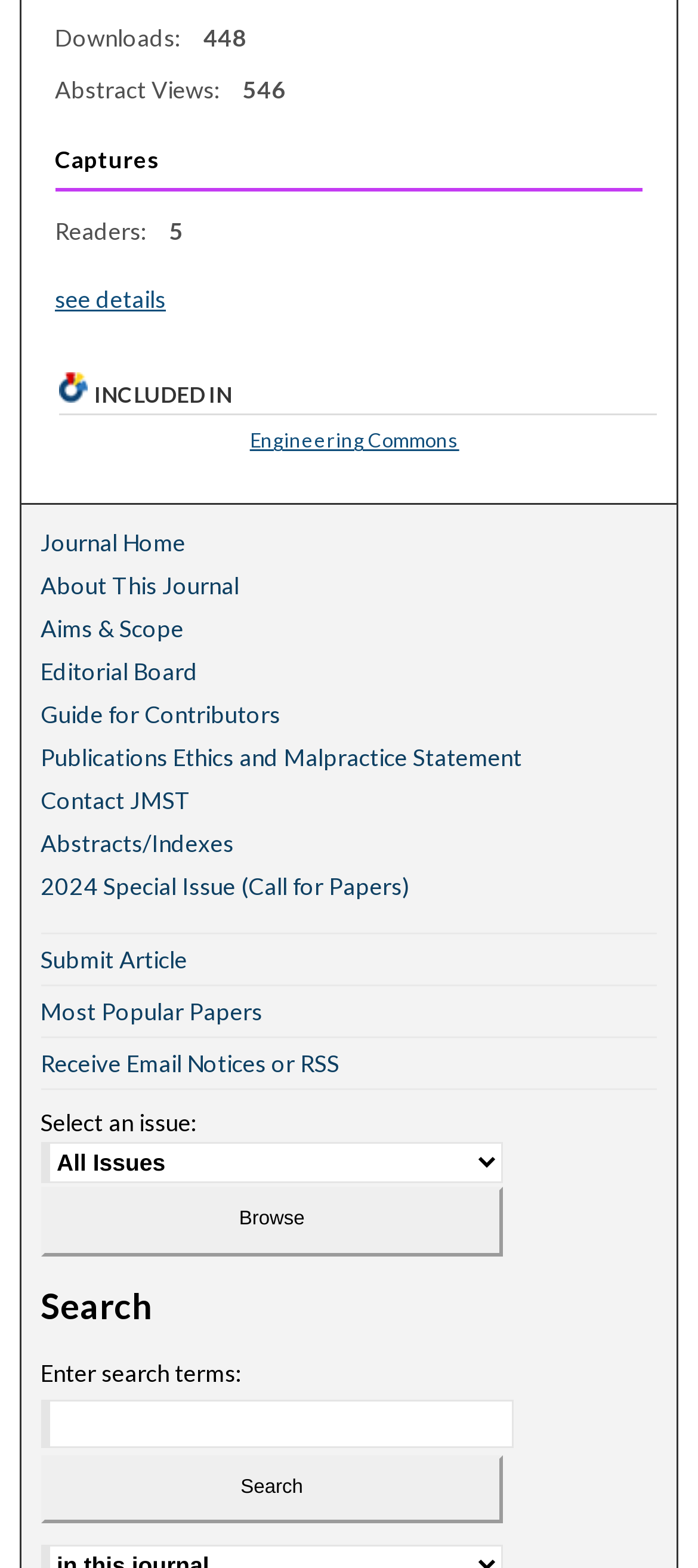What is the purpose of the 'Search' button?
Give a detailed and exhaustive answer to the question.

The 'Search' button is placed next to a textbox with the label 'Enter search terms:', suggesting that it is used to initiate a search with the entered search terms.